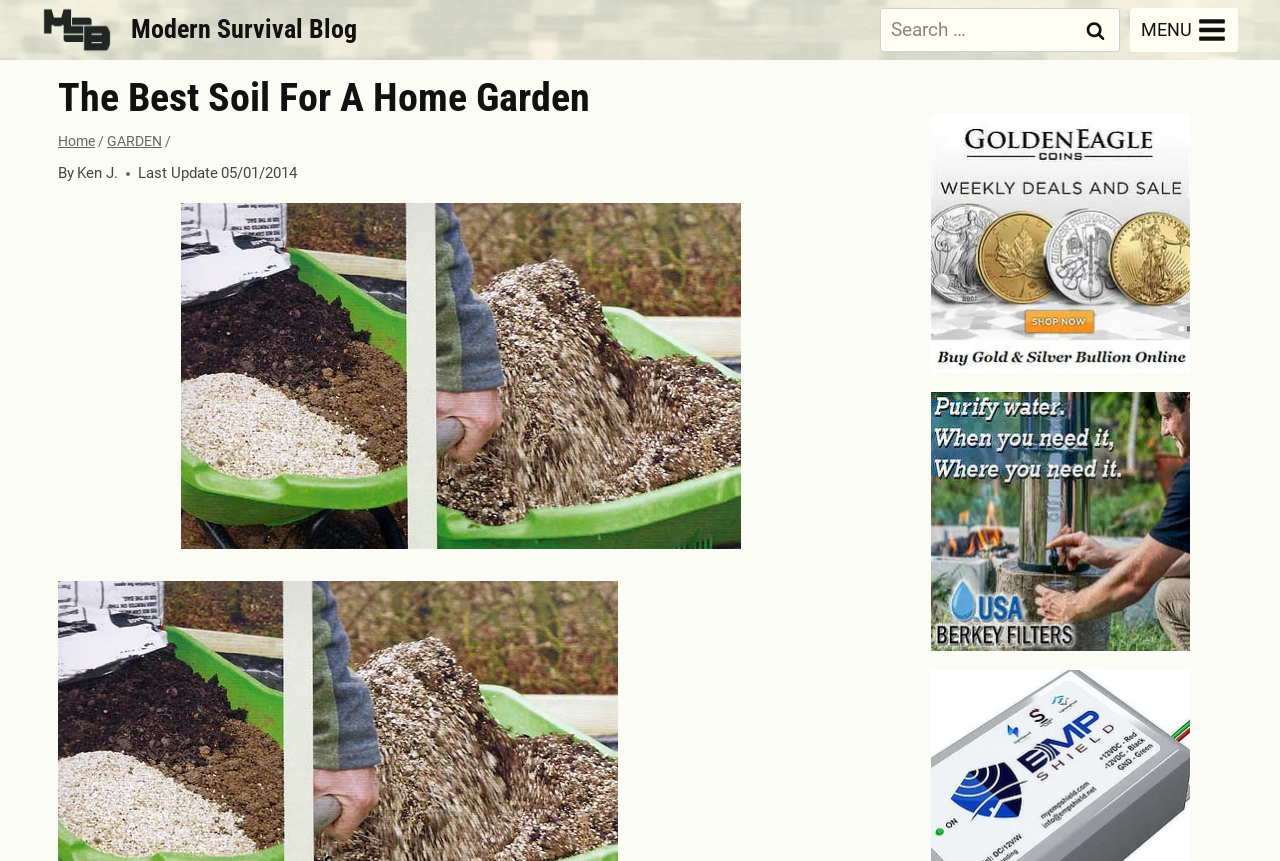Locate the bounding box coordinates of the area that needs to be clicked to fulfill the following instruction: "Click the Golden Eagle Coins ad". The coordinates should be in the format of four float numbers between 0 and 1, namely [left, top, right, bottom].

[0.727, 0.132, 0.93, 0.433]